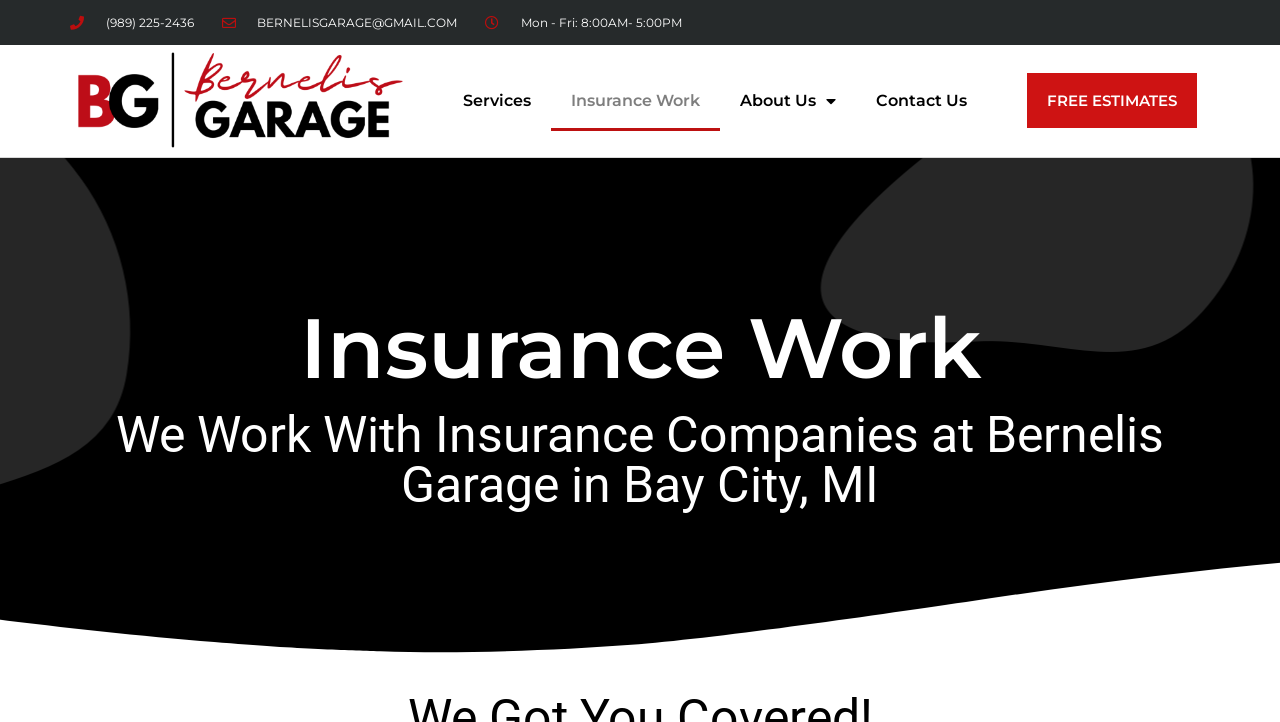Provide a single word or phrase to answer the given question: 
Can I get a free estimate from Bernelis Garage?

Yes